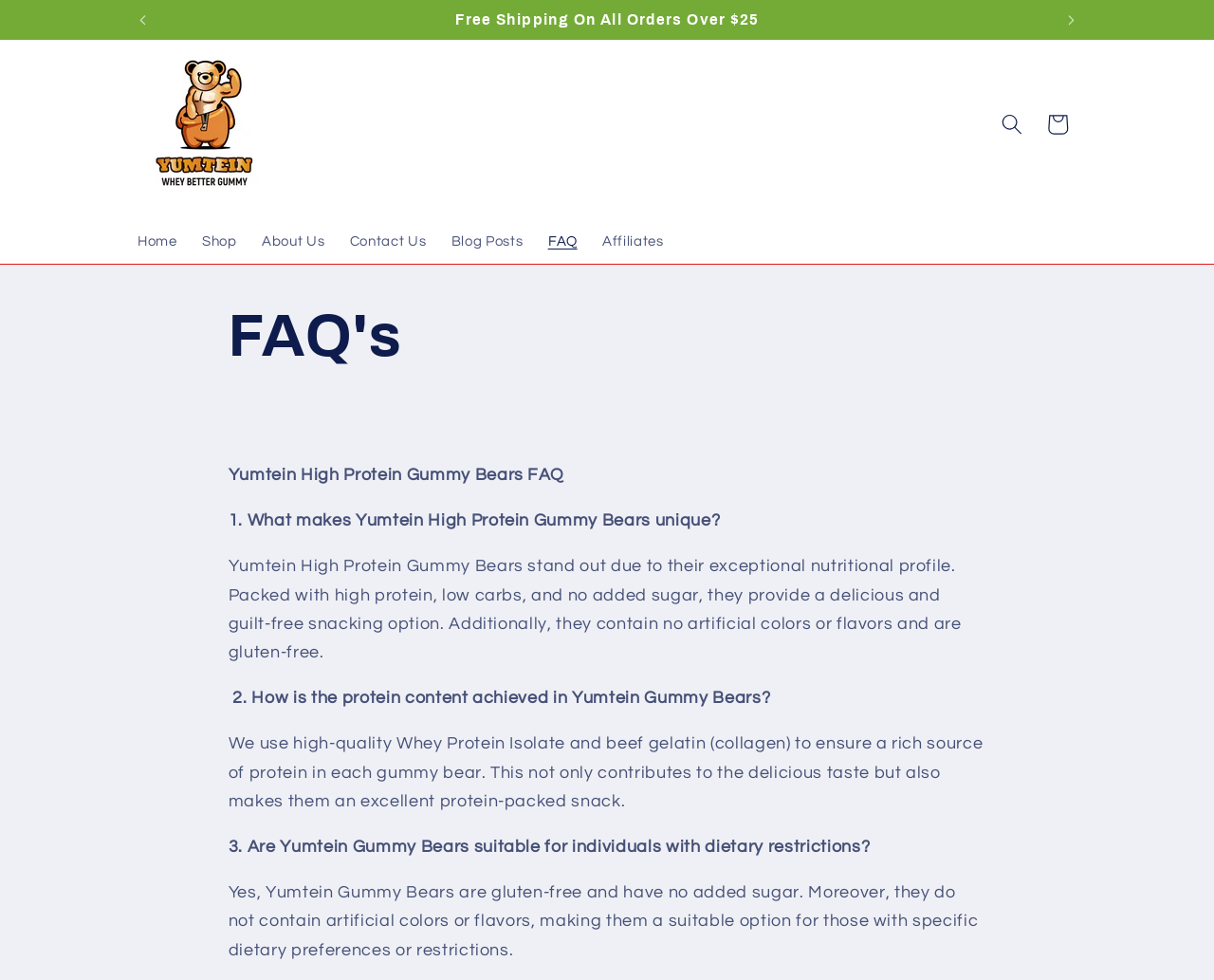Find the bounding box coordinates of the element to click in order to complete this instruction: "Click the 'Previous announcement' button". The bounding box coordinates must be four float numbers between 0 and 1, denoted as [left, top, right, bottom].

[0.1, 0.0, 0.135, 0.04]